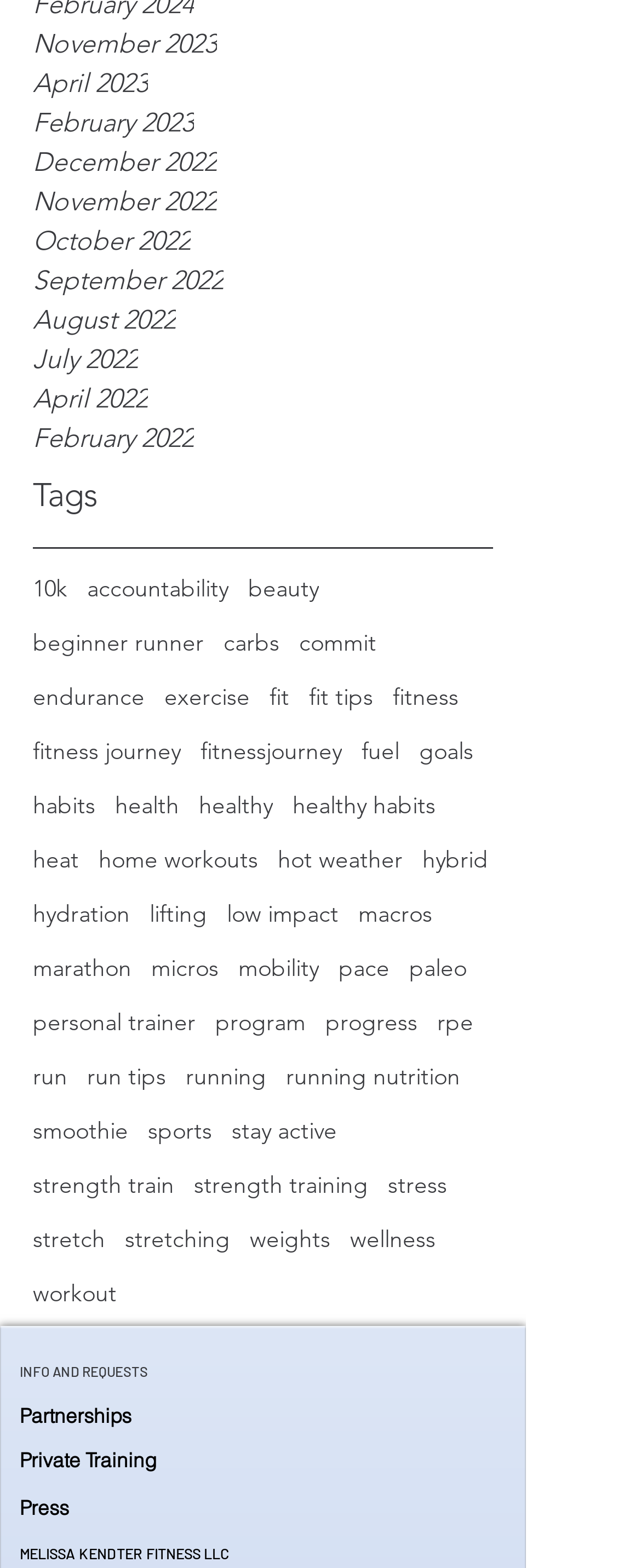Using the element description: "macros", determine the bounding box coordinates. The coordinates should be in the format [left, top, right, bottom], with values between 0 and 1.

[0.559, 0.572, 0.674, 0.594]